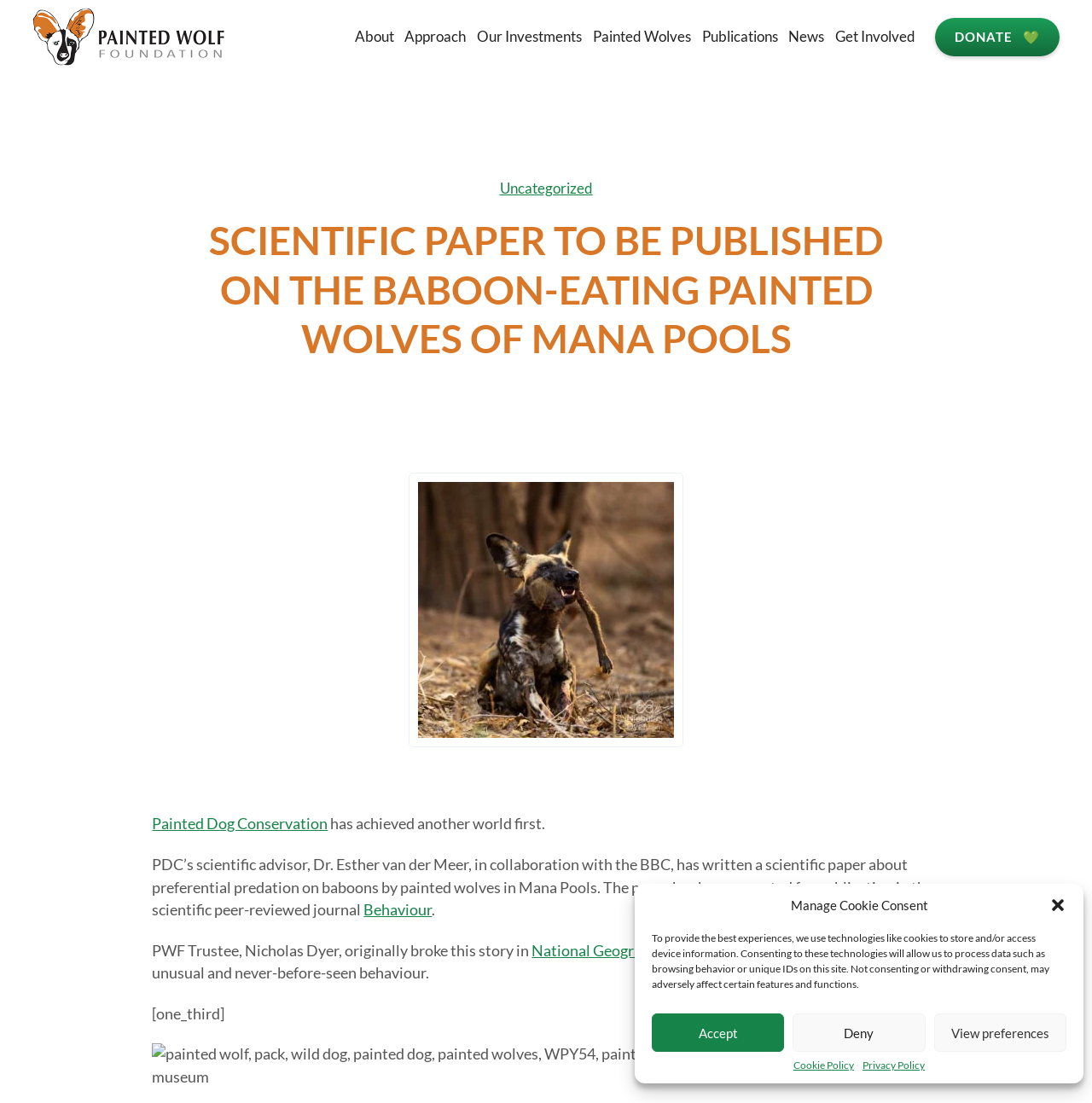Determine the bounding box coordinates of the element that should be clicked to execute the following command: "Visit 'The Painted Wolf Foundation' homepage".

[0.03, 0.044, 0.206, 0.06]